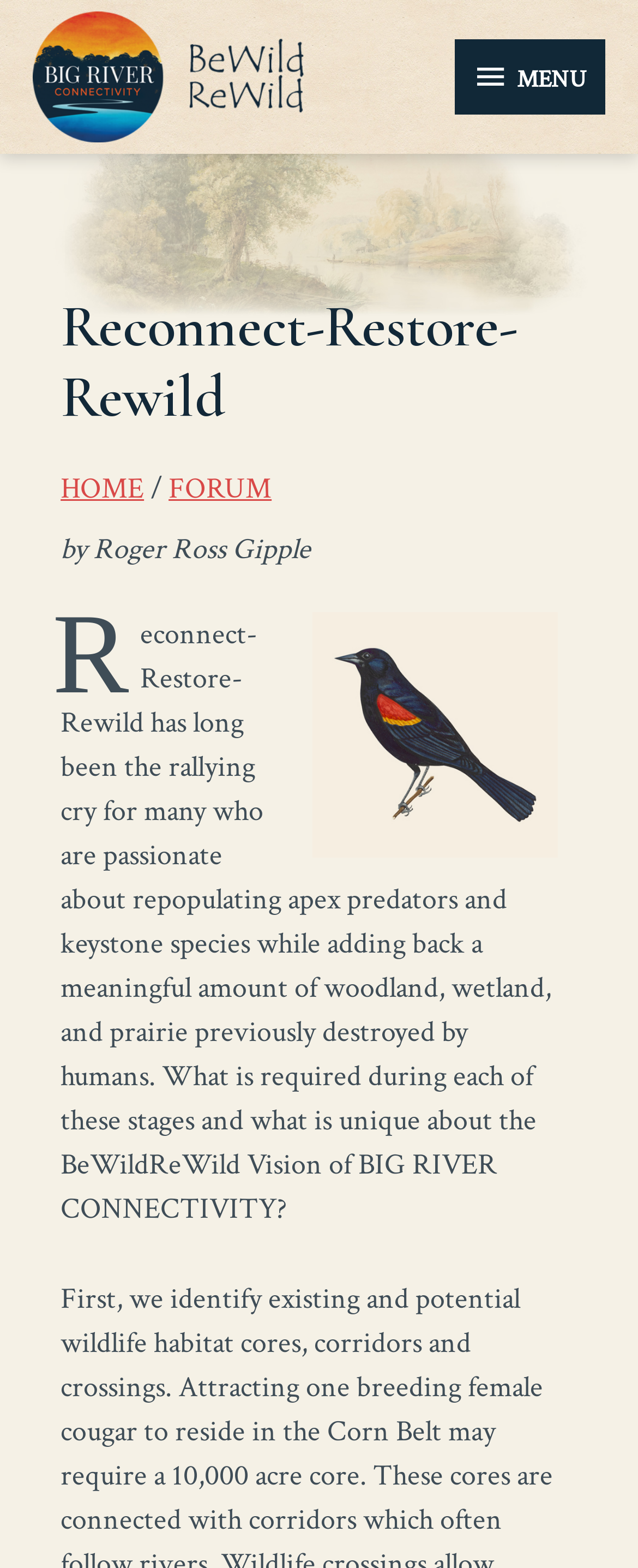Produce a meticulous description of the webpage.

The webpage is titled "Reconnect-Restore-Rewild - BeWildReWild & Big River Connectivity" and features a prominent link with the same title at the top left corner. Below this link, there is a larger image with the same title. 

On the top right corner, there is a button labeled "MENU" which, when expanded, reveals a menu with several options. The menu is headed by a header titled "Reconnect-Restore-Rewild" and contains links to "HOME", "FORUM", and other options, separated by a slash. Below the header, there is a text "by Roger Ross Gipple".

The main content of the webpage is a paragraph of text that explains the concept of "Reconnect-Restore-Rewild" and its relation to repopulating apex predators and keystone species, as well as restoring woodland, wetland, and prairie. This text is positioned below the menu and spans most of the width of the page.